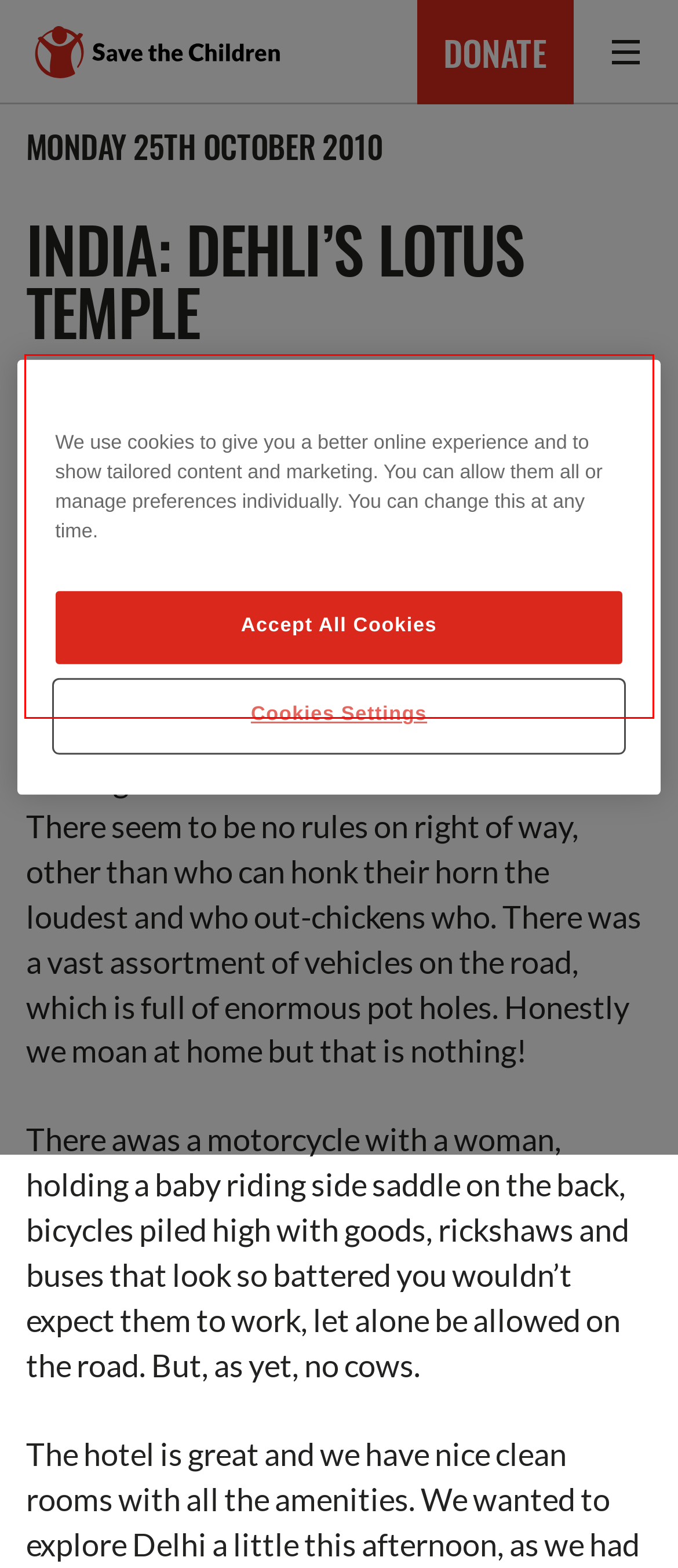In the given screenshot, locate the red bounding box and extract the text content from within it.

We arrived safely at Delhi airport after a good flight, although none of us got much sleep. The Delhi airport terminal was plush and could have been anywhere, apparently built specially for the commonwealth games, but the entire airport was surrounded by building work. Jo, from the India office met us and and has been wonderful.